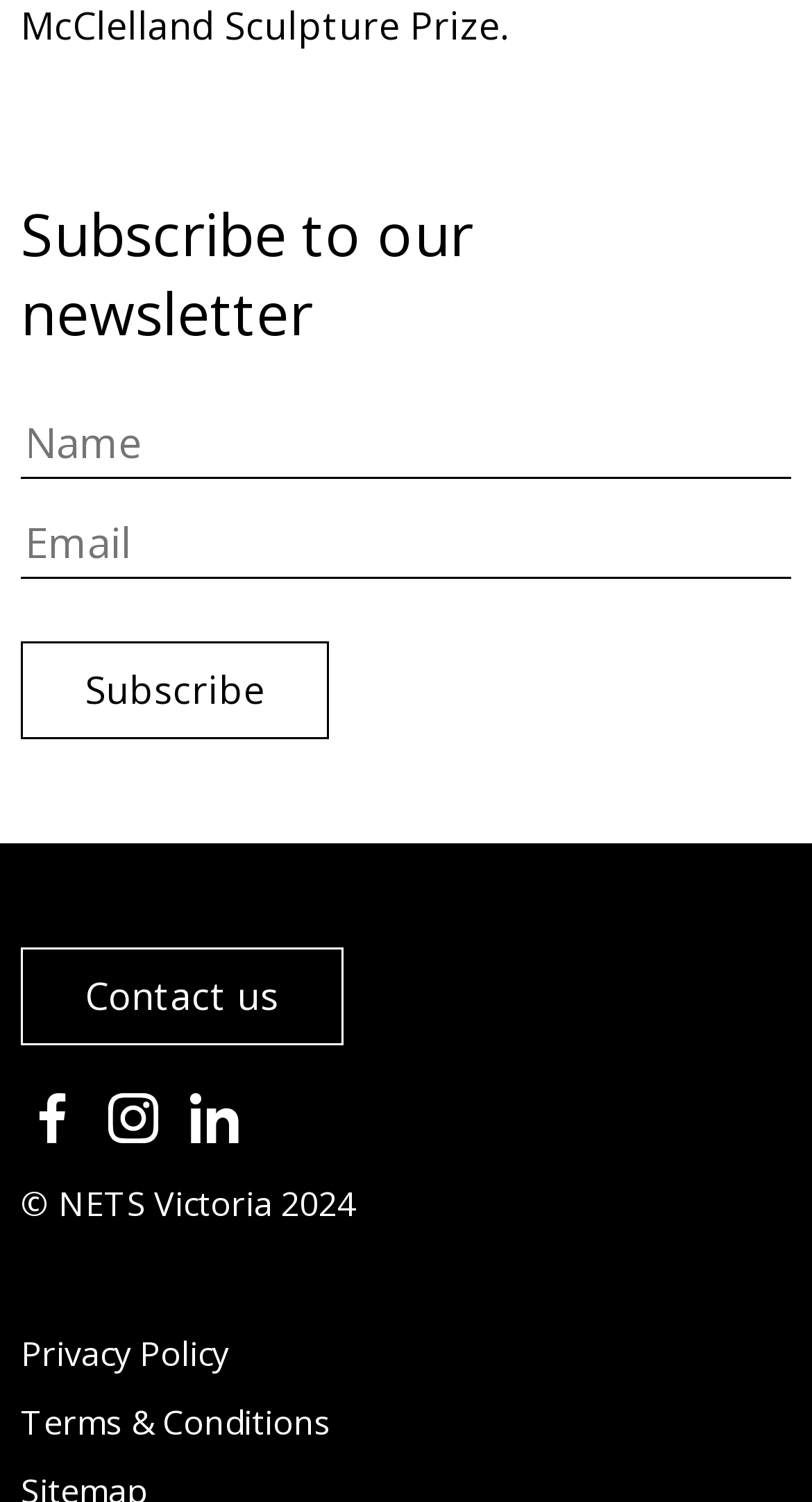Please determine the bounding box coordinates for the UI element described as: "name="input_1" placeholder="Email"".

[0.026, 0.339, 0.974, 0.385]